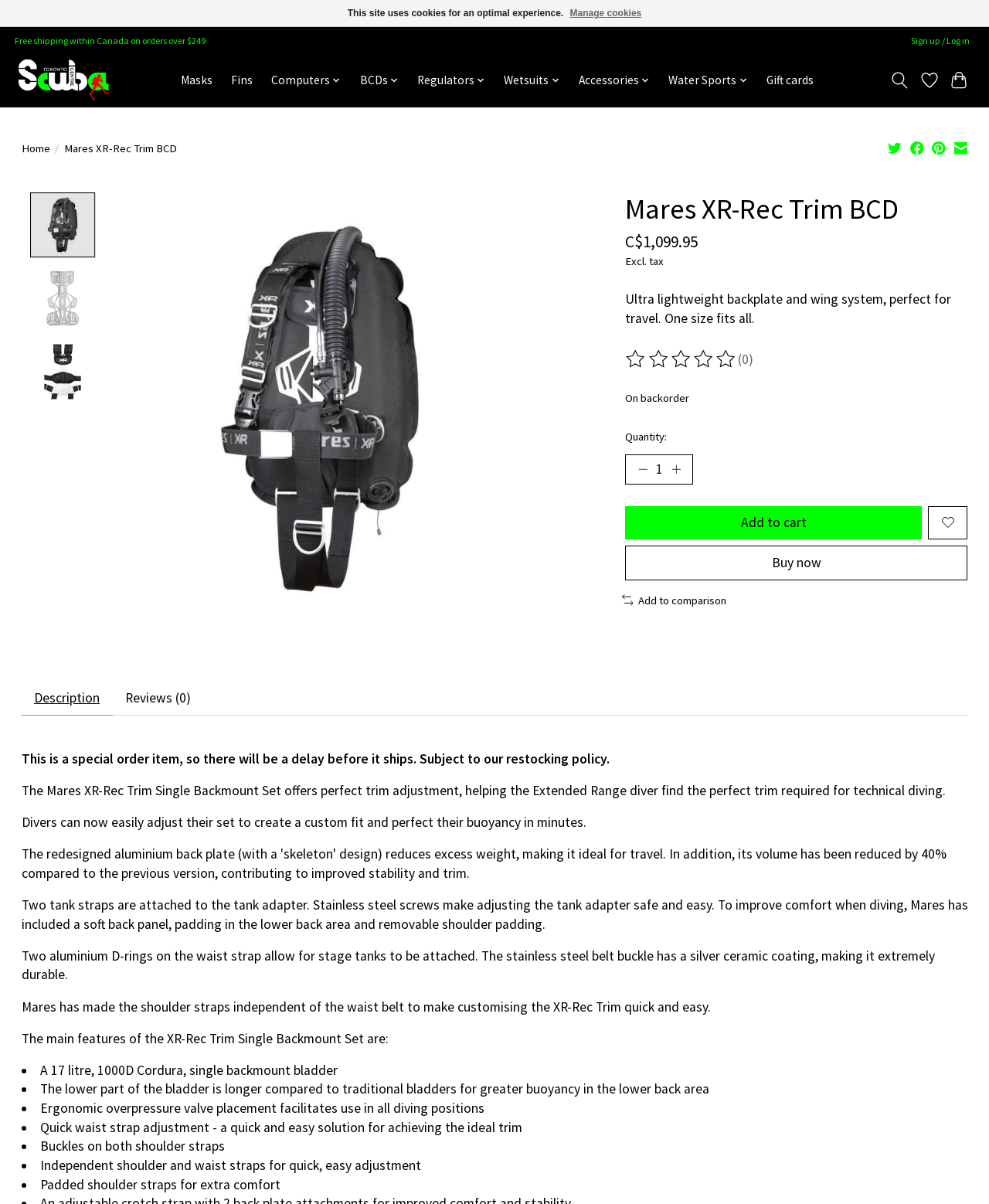Using the information in the image, could you please answer the following question in detail:
What is the delay before the product ships?

I found the delay before the product ships by reading the text 'This is a special order item, so there will be a delay before it ships.' This text is located in the product description section.